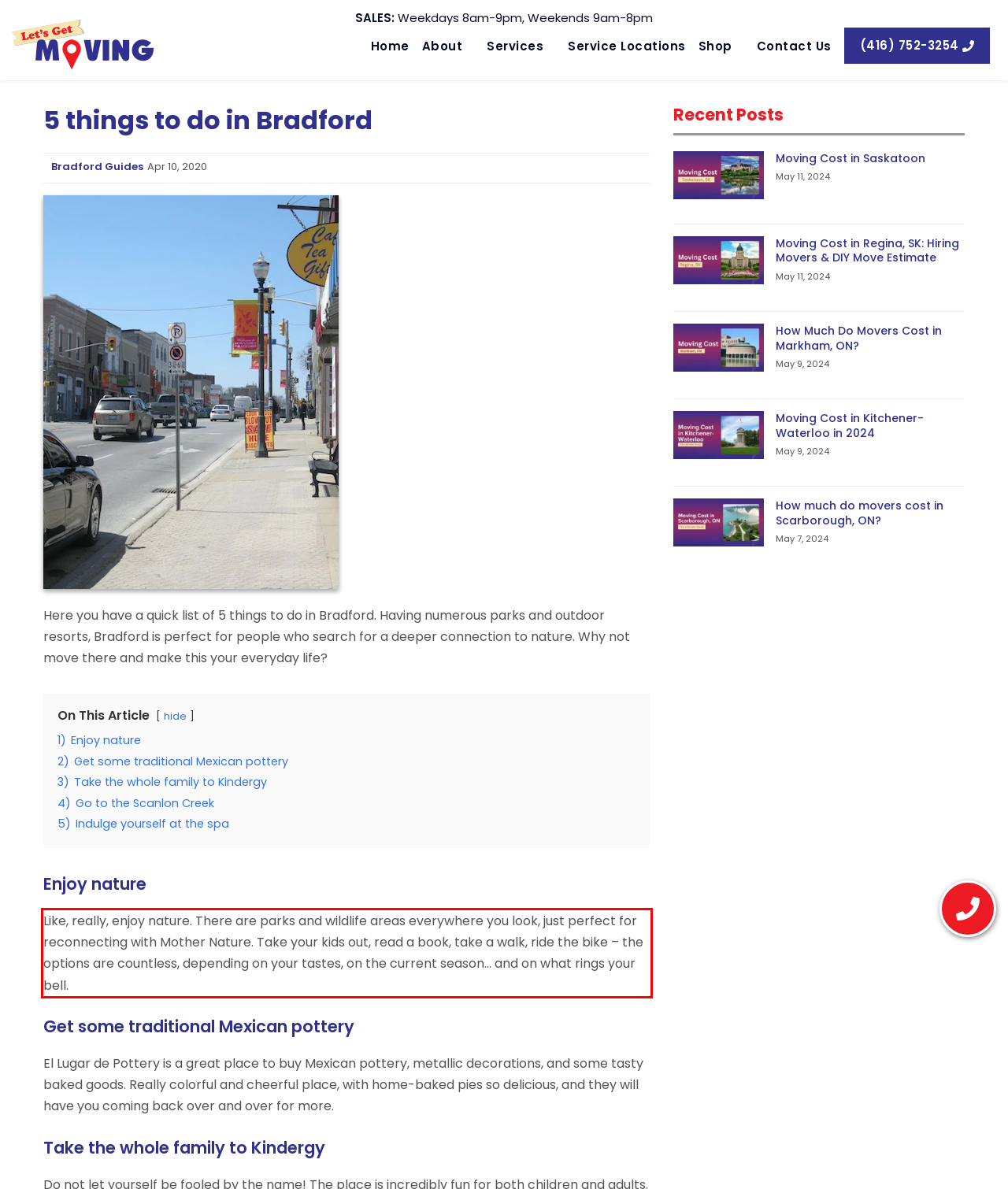You are given a screenshot with a red rectangle. Identify and extract the text within this red bounding box using OCR.

Like, really, enjoy nature. There are parks and wildlife areas everywhere you look, just perfect for reconnecting with Mother Nature. Take your kids out, read a book, take a walk, ride the bike – the options are countless, depending on your tastes, on the current season… and on what rings your bell.